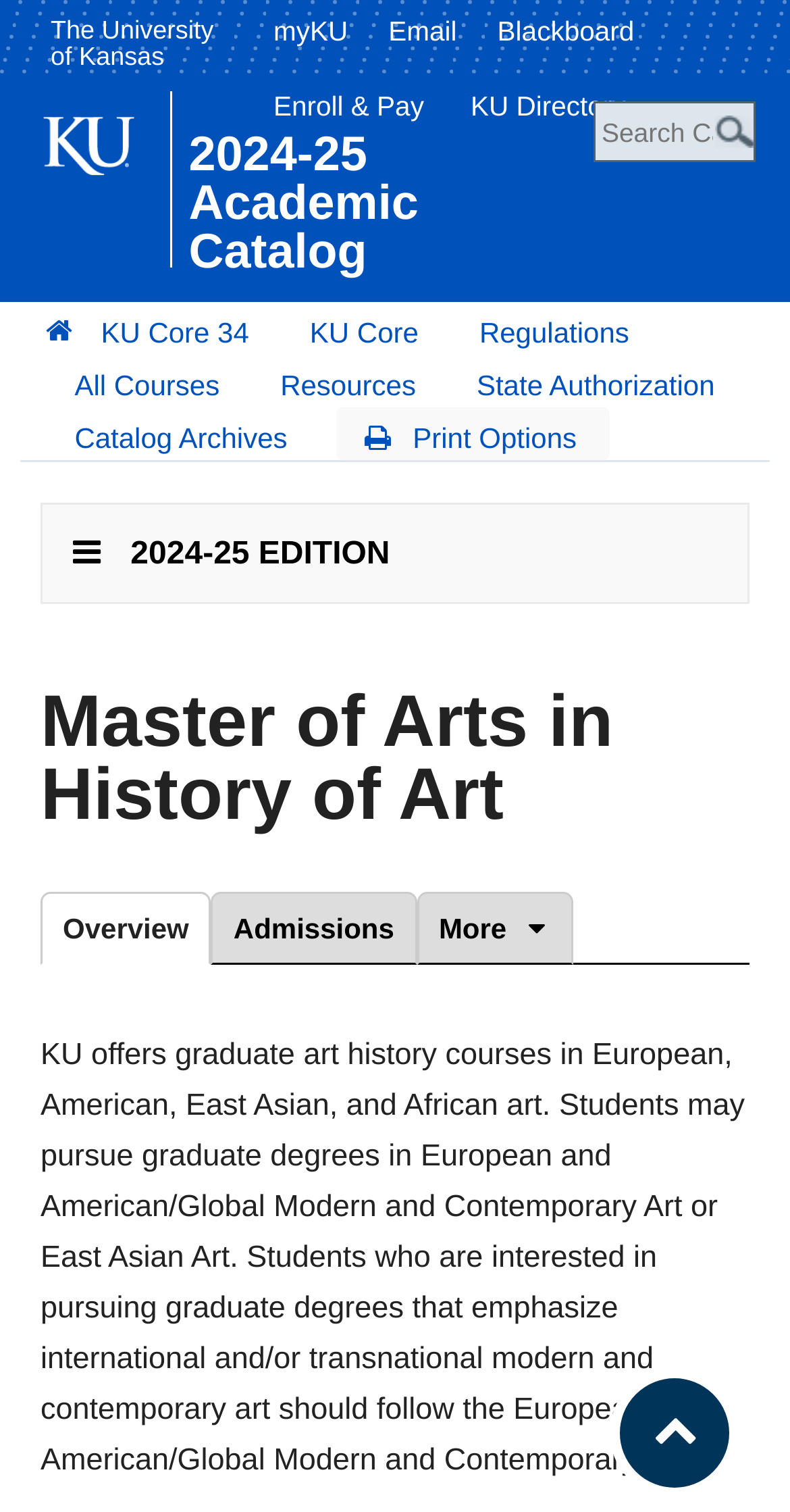Could you locate the bounding box coordinates for the section that should be clicked to accomplish this task: "Select the Admissions tab".

[0.267, 0.59, 0.527, 0.638]